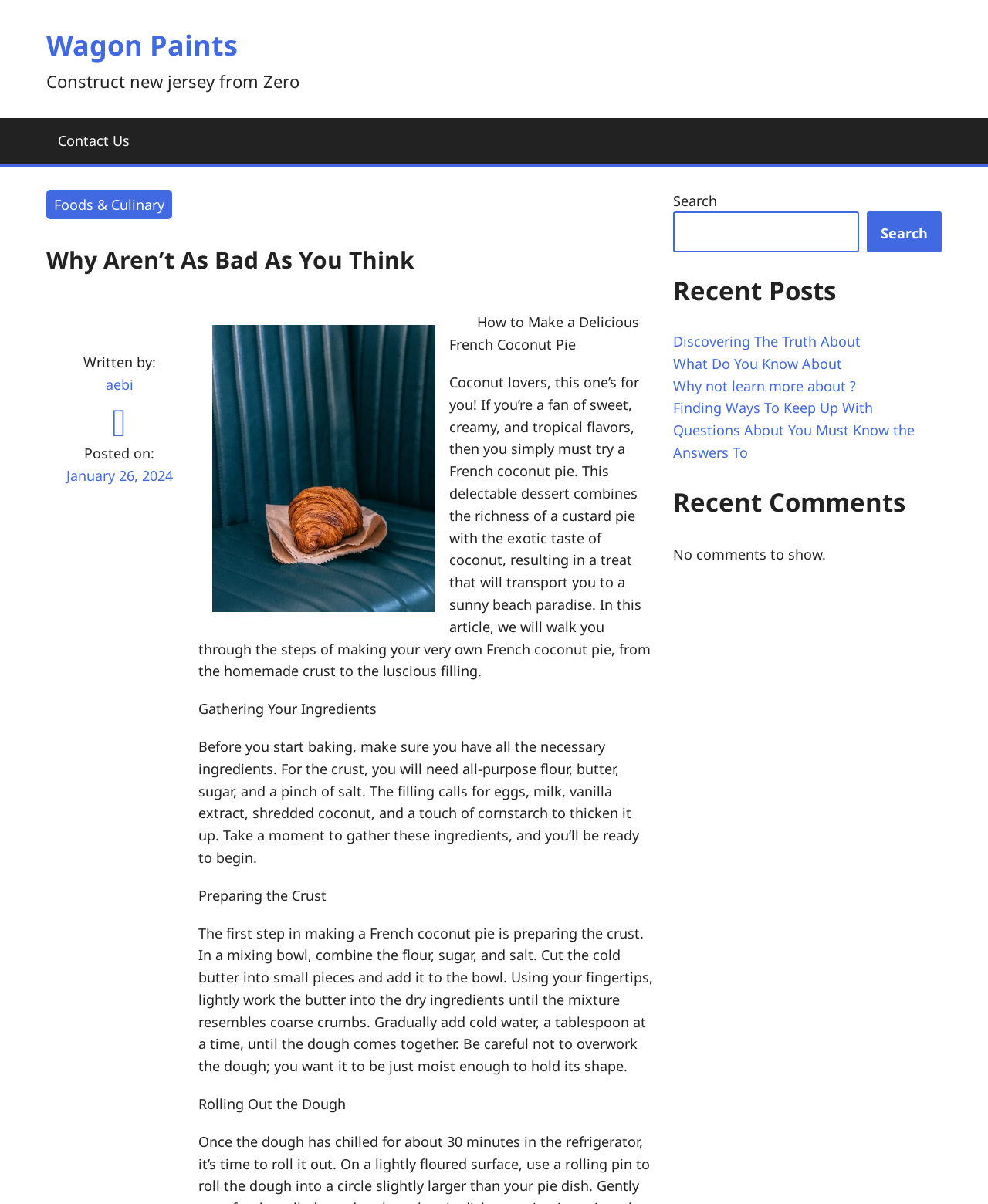Could you determine the bounding box coordinates of the clickable element to complete the instruction: "Read the article 'How to Make a Delicious French Coconut Pie'"? Provide the coordinates as four float numbers between 0 and 1, i.e., [left, top, right, bottom].

[0.455, 0.26, 0.647, 0.294]